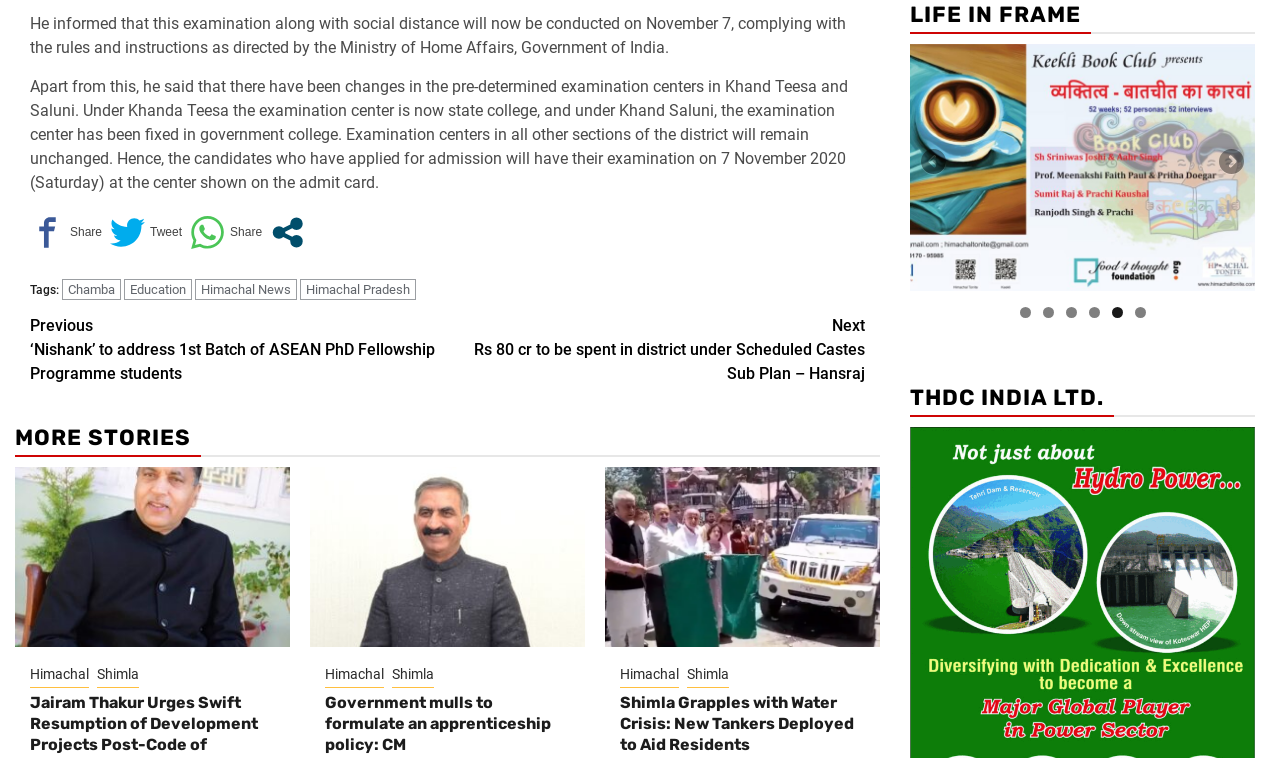What is the purpose of the 'MORE STORIES' section? Examine the screenshot and reply using just one word or a brief phrase.

To display more news stories